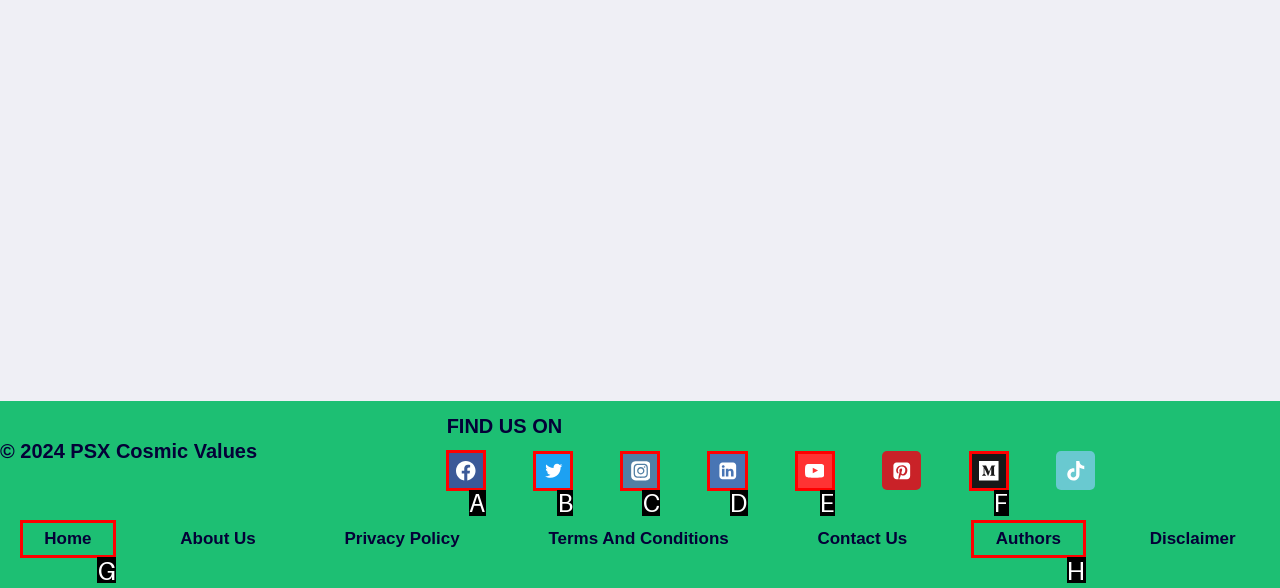Tell me the correct option to click for this task: Click on Facebook
Write down the option's letter from the given choices.

A